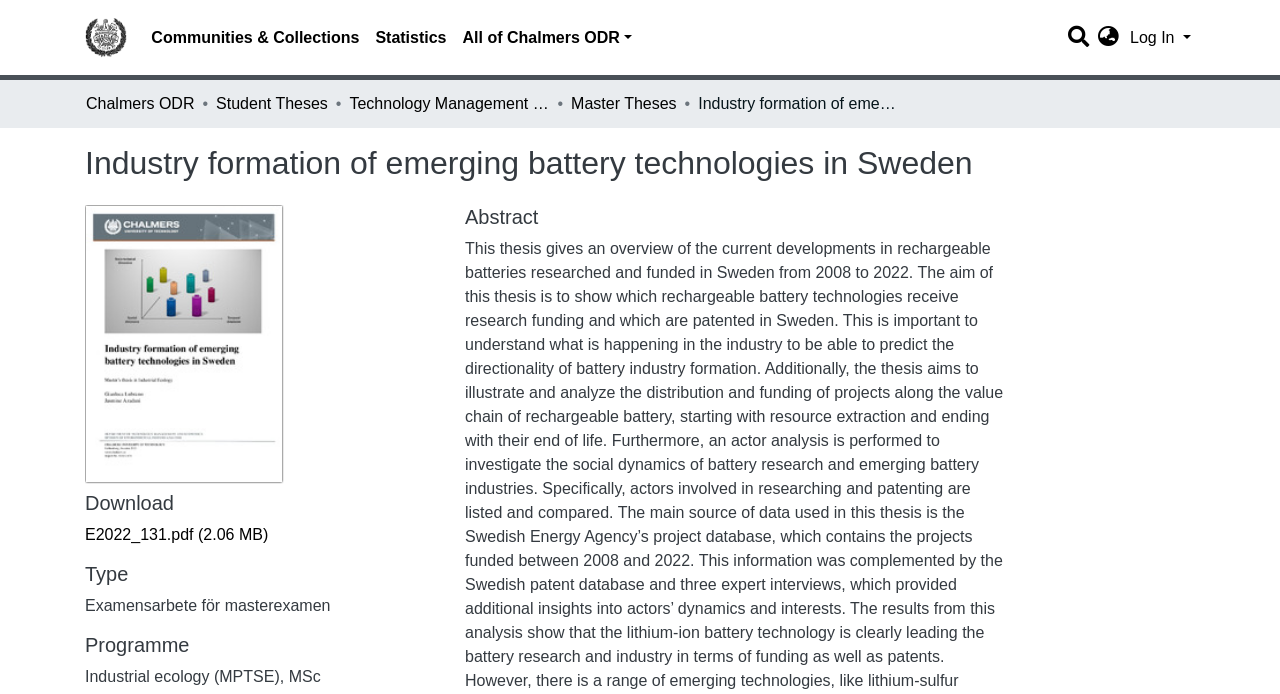Based on the element description: "Statistics", identify the bounding box coordinates for this UI element. The coordinates must be four float numbers between 0 and 1, listed as [left, top, right, bottom].

[0.287, 0.026, 0.355, 0.084]